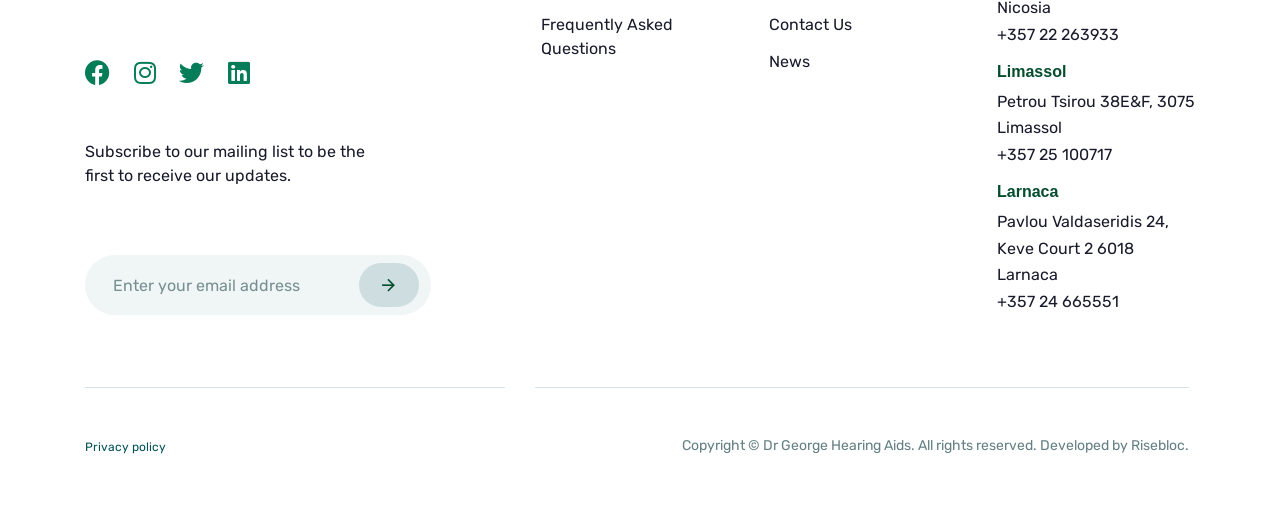Can you specify the bounding box coordinates for the region that should be clicked to fulfill this instruction: "Subscribe to the mailing list".

[0.066, 0.5, 0.337, 0.618]